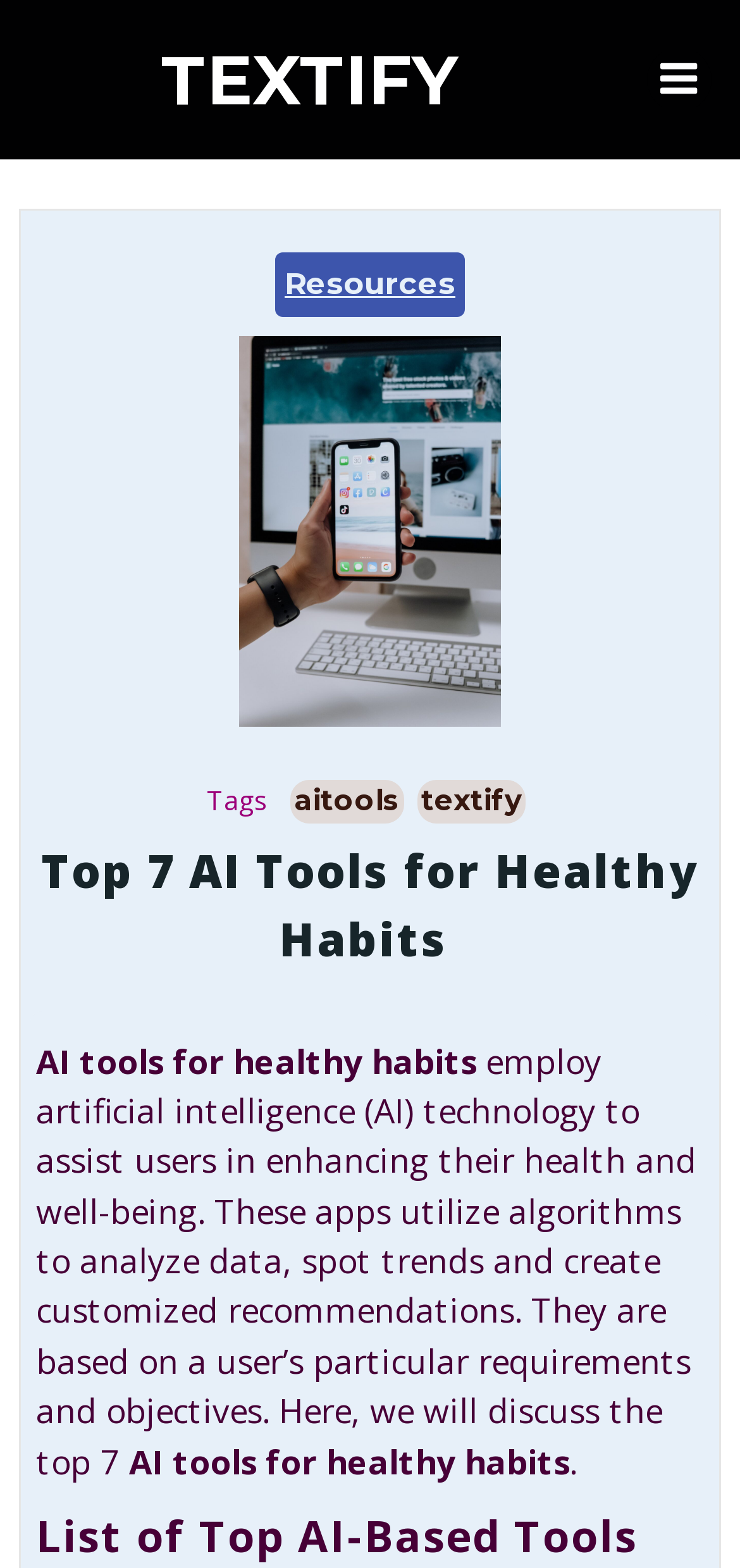Extract the bounding box coordinates for the UI element described by the text: "title="Menu"". The coordinates should be in the form of [left, top, right, bottom] with values between 0 and 1.

[0.874, 0.03, 0.962, 0.071]